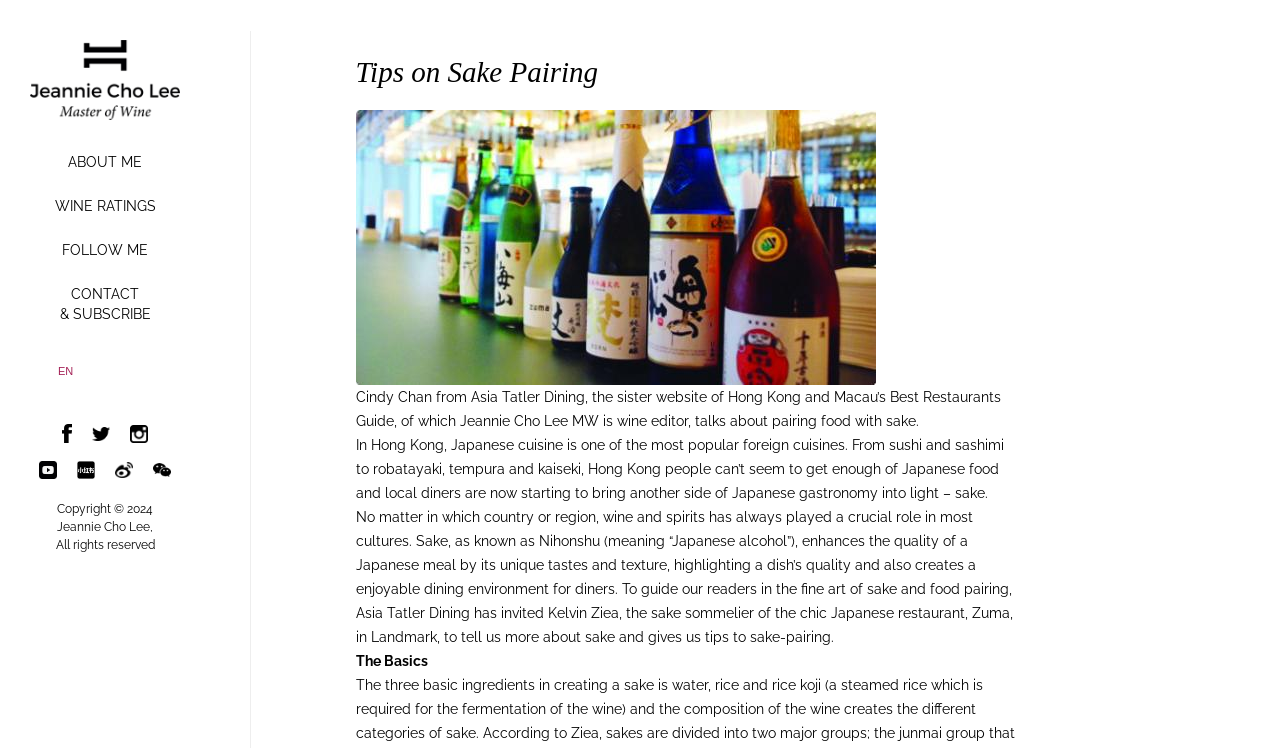Please find the bounding box coordinates of the section that needs to be clicked to achieve this instruction: "Click the ABOUT ME link".

[0.035, 0.187, 0.129, 0.245]